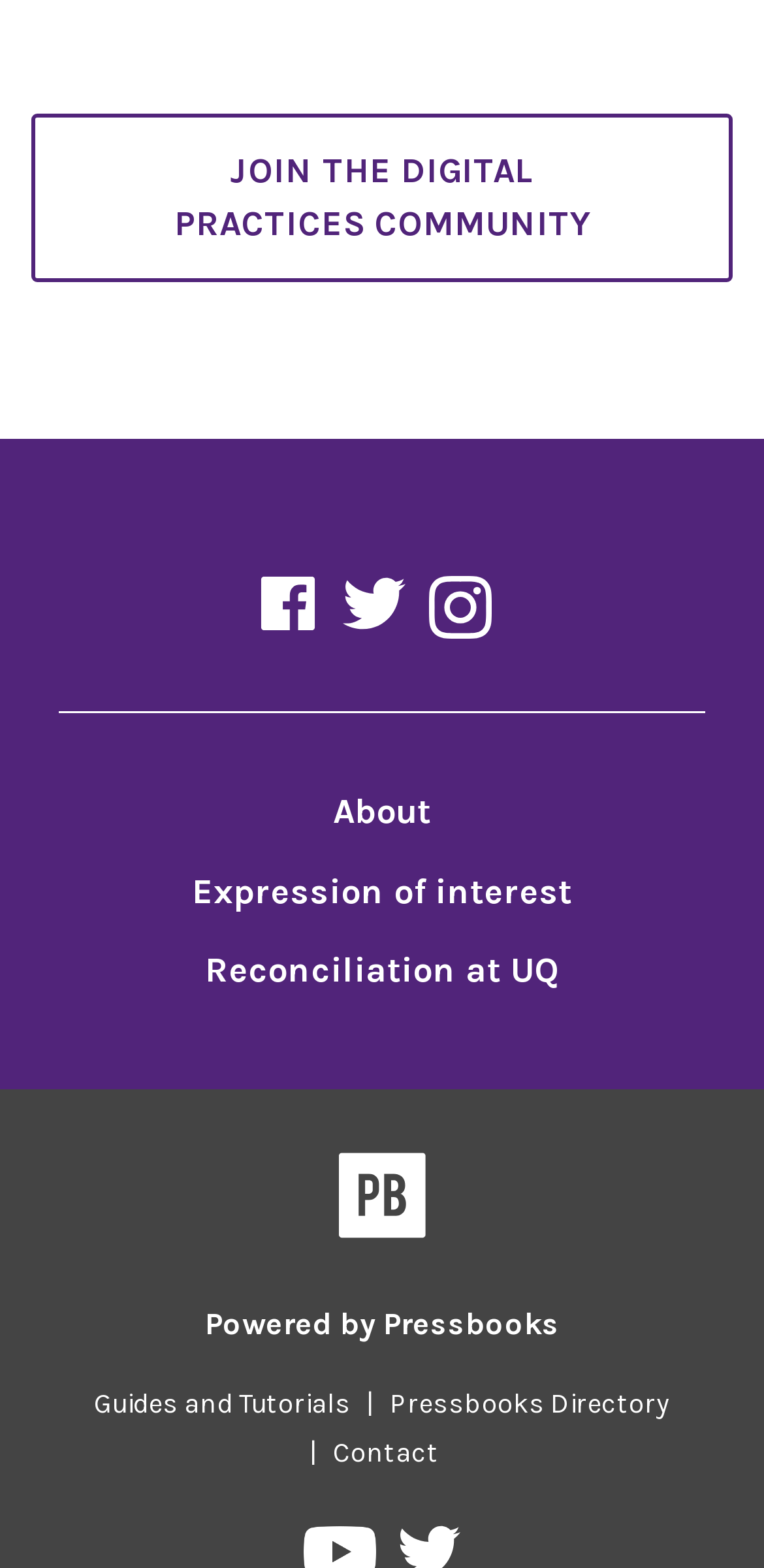What is the name of the platform powering the website? Using the information from the screenshot, answer with a single word or phrase.

Pressbooks